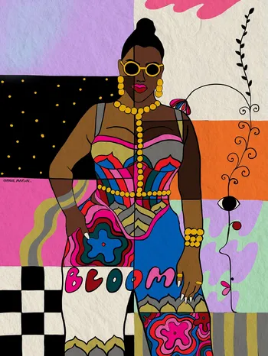What does the inscription 'BLOOM' symbolize?
Use the information from the image to give a detailed answer to the question.

The caption states that the inscription 'BLOOM' is prominently displayed in the artwork, and it symbolizes growth and vibrancy in a richly artistic manner, suggesting that the artwork is meant to convey a sense of flourishing and dynamism.